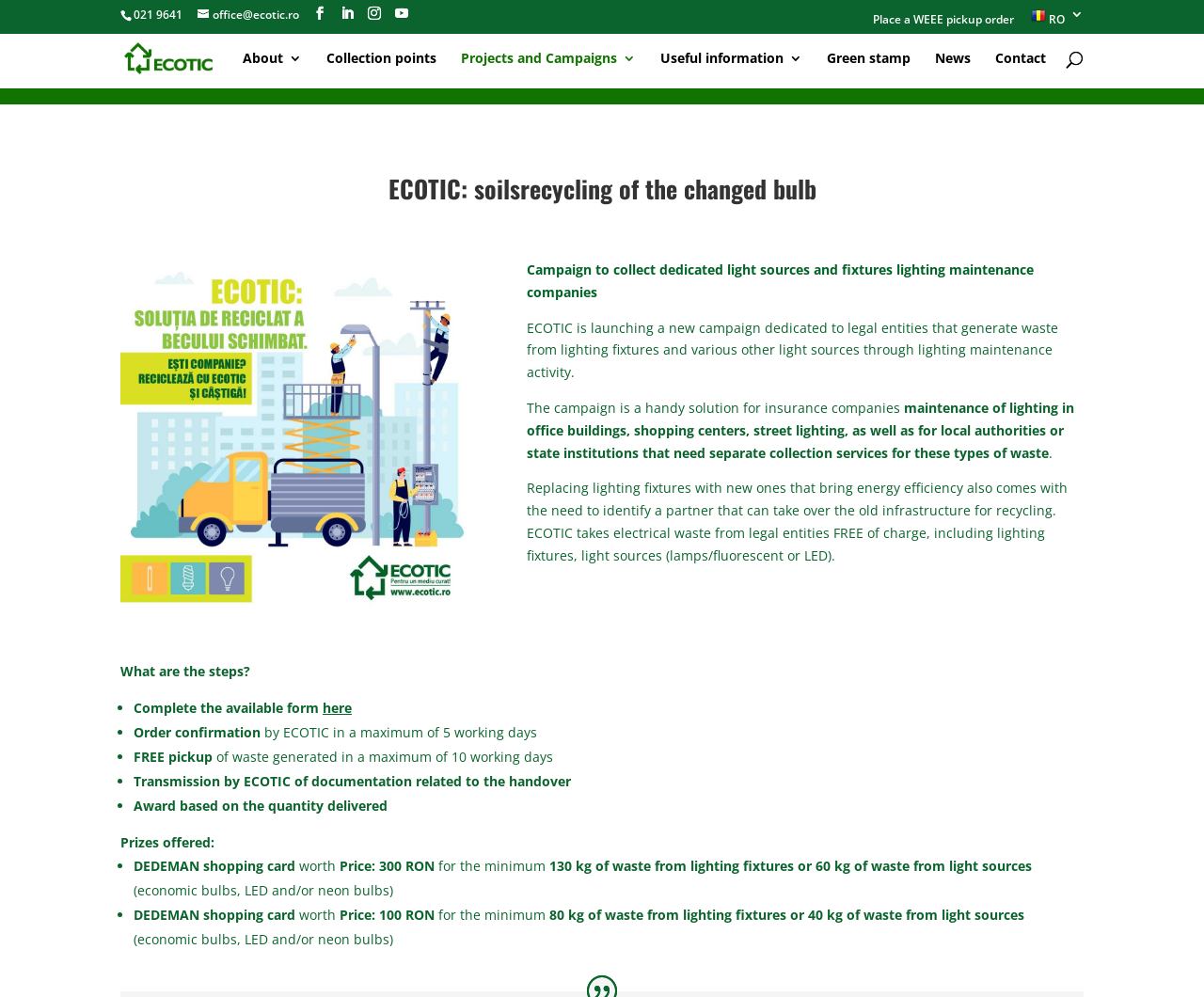Locate the bounding box coordinates of the element's region that should be clicked to carry out the following instruction: "Click on the link to complete the available form". The coordinates need to be four float numbers between 0 and 1, i.e., [left, top, right, bottom].

[0.268, 0.701, 0.292, 0.719]